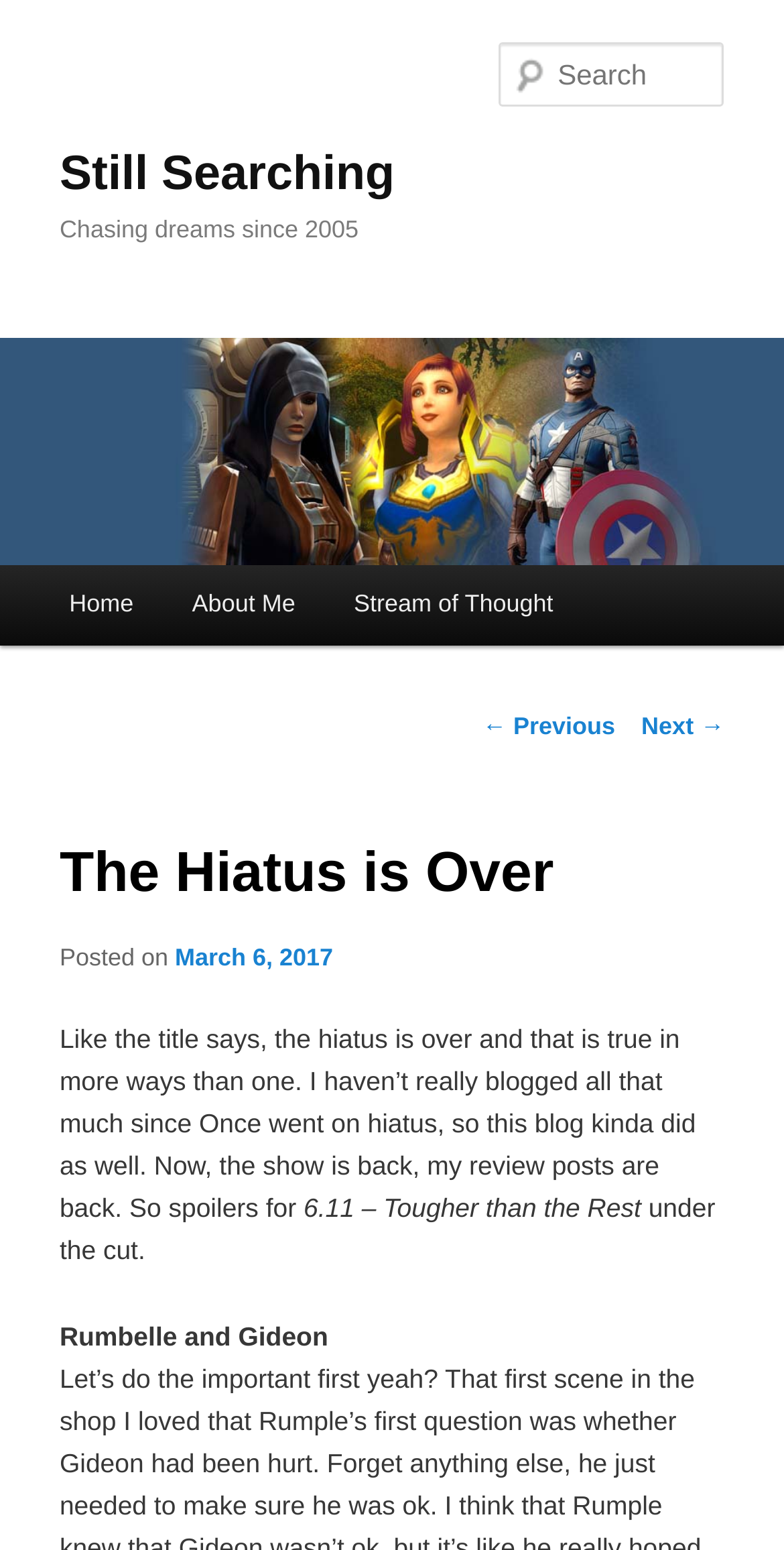Please provide a comprehensive answer to the question based on the screenshot: How many main menu items are there?

The main menu items can be found by looking at the link elements under the 'Main menu' heading. There are three link elements with the text 'Home', 'About Me', and 'Stream of Thought', which suggests that there are three main menu items.